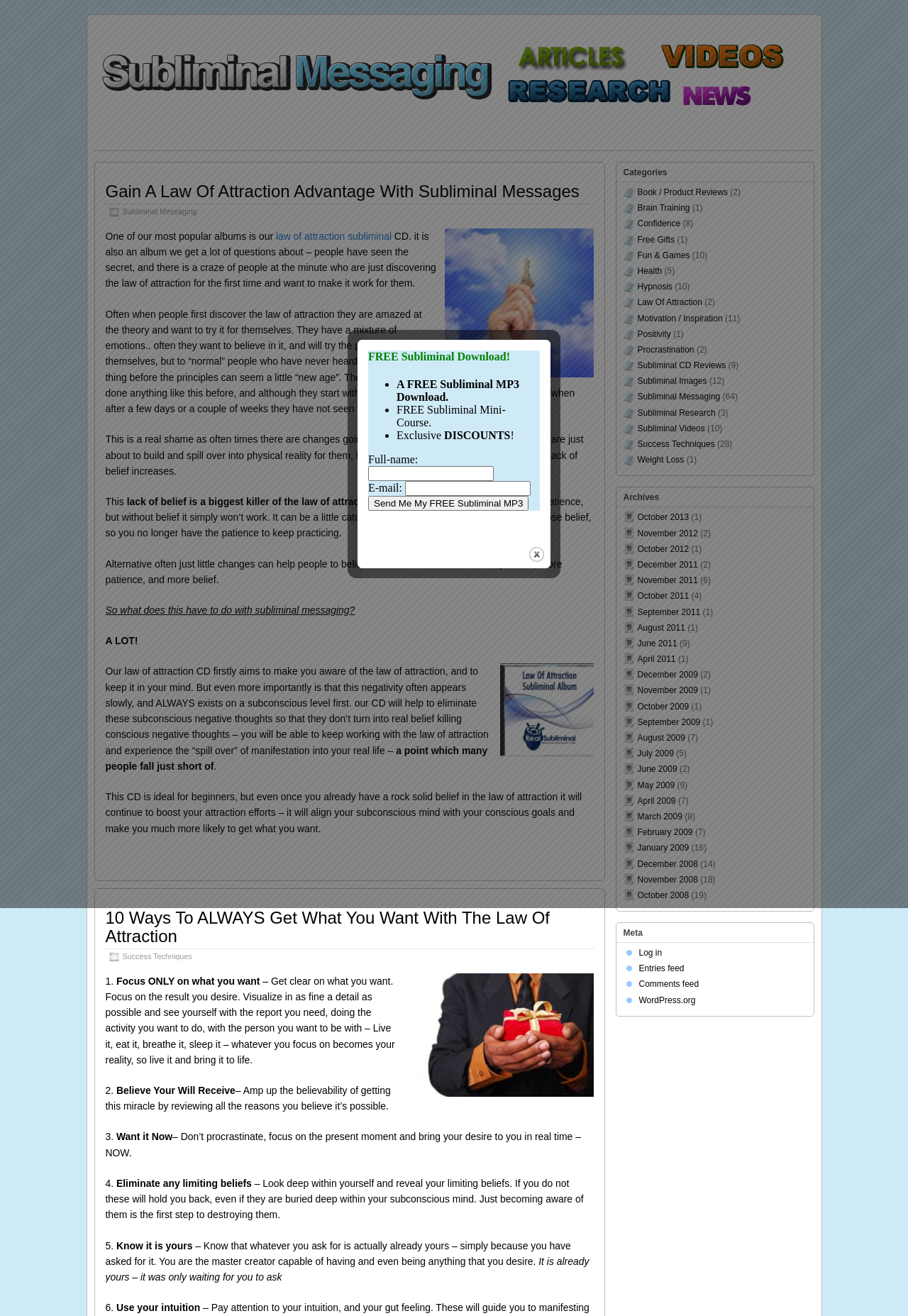Determine the bounding box coordinates for the UI element matching this description: "WordPress.org".

[0.704, 0.756, 0.766, 0.764]